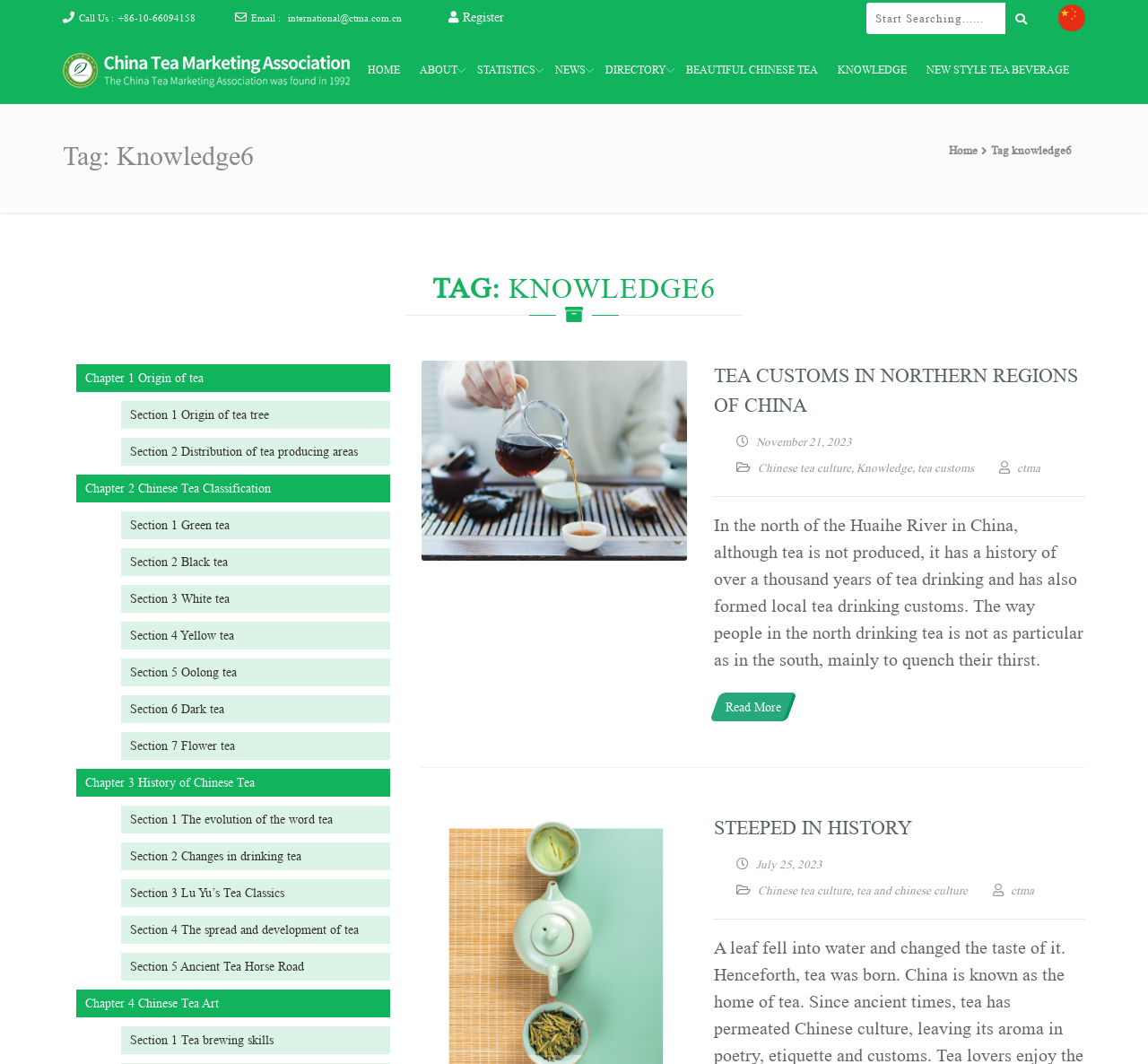Offer a detailed explanation of the webpage layout and contents.

The webpage is about the China Tea Marketing Association (CTMA) and provides information on Chinese tea culture, history, and classification. At the top of the page, there is a header section with a logo, a search bar, and a navigation menu with links to different sections of the website, including "HOME", "ABOUT", "STATISTICS", "NEWS", "DIRECTORY", "BEAUTIFUL CHINESE TEA", "KNOWLEDGE", and "NEW STYLE TEA BEVERAGE".

Below the header section, there is a brief introduction to the CTMA, which was founded in 1992. On the left side of the page, there is a sidebar with links to different chapters and sections, including "Origin of tea", "Chinese Tea Classification", "History of Chinese Tea", and "Chinese Tea Art". Each chapter and section has multiple links to subtopics, such as "Green tea", "Black tea", "White tea", and "Yellow tea" under the "Chinese Tea Classification" chapter.

On the right side of the page, there is a section with multiple articles or news stories related to Chinese tea culture. The articles have titles such as "Tea customs in northern regions of China" and "STEEPED IN HISTORY", and they provide information on the history and customs of tea drinking in different regions of China. Each article has a "Read More" link to access the full content.

At the bottom of the page, there is a footer section with links to the CTMA's social media profiles and a copyright notice. There are also multiple images and icons throughout the page, including a logo of the CTMA and icons for search, register, and social media.